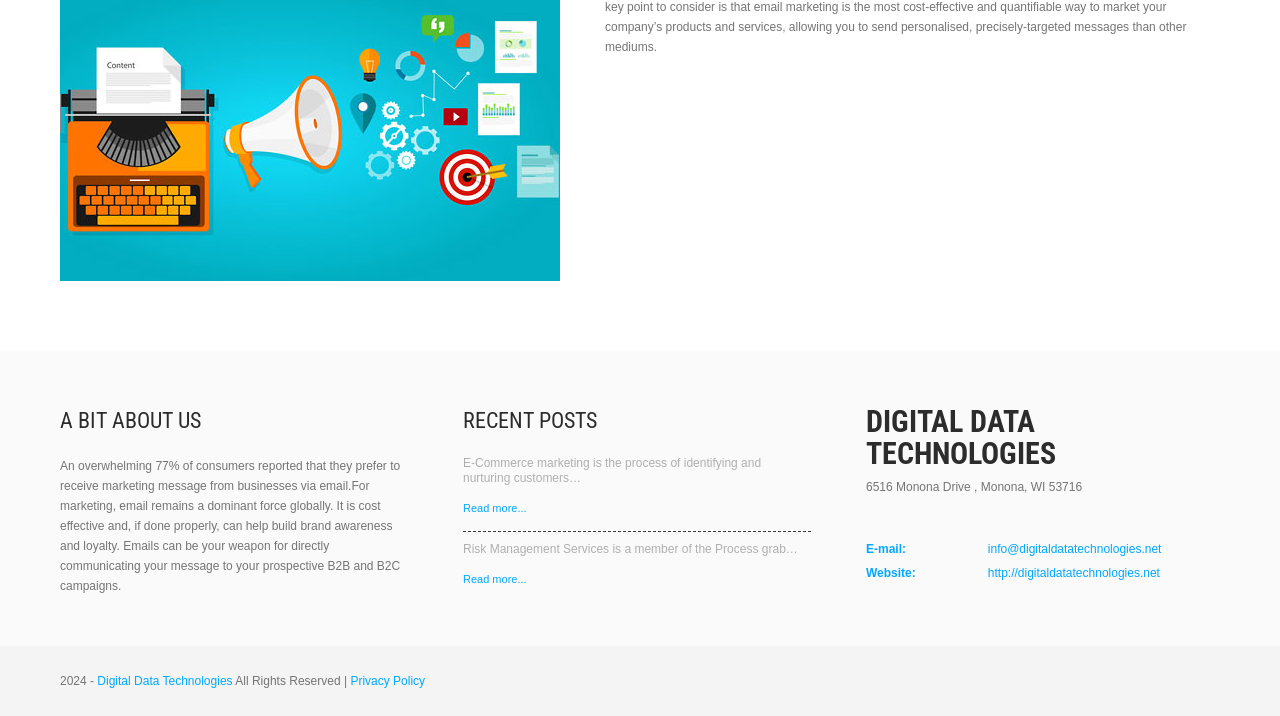Provide a short, one-word or phrase answer to the question below:
What is the address of Digital Data Technologies?

6516 Monona Drive, Monona, WI 53716